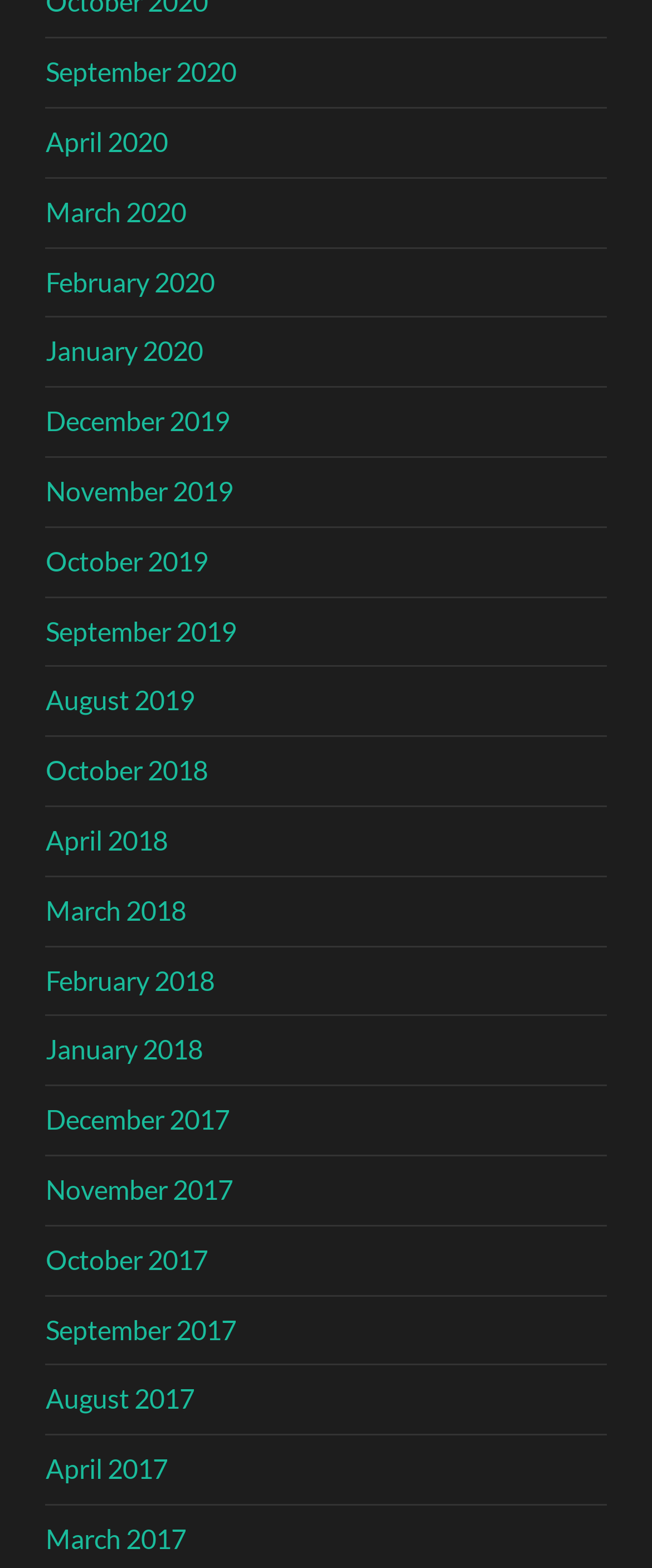Provide your answer to the question using just one word or phrase: How many months are listed in 2020?

5